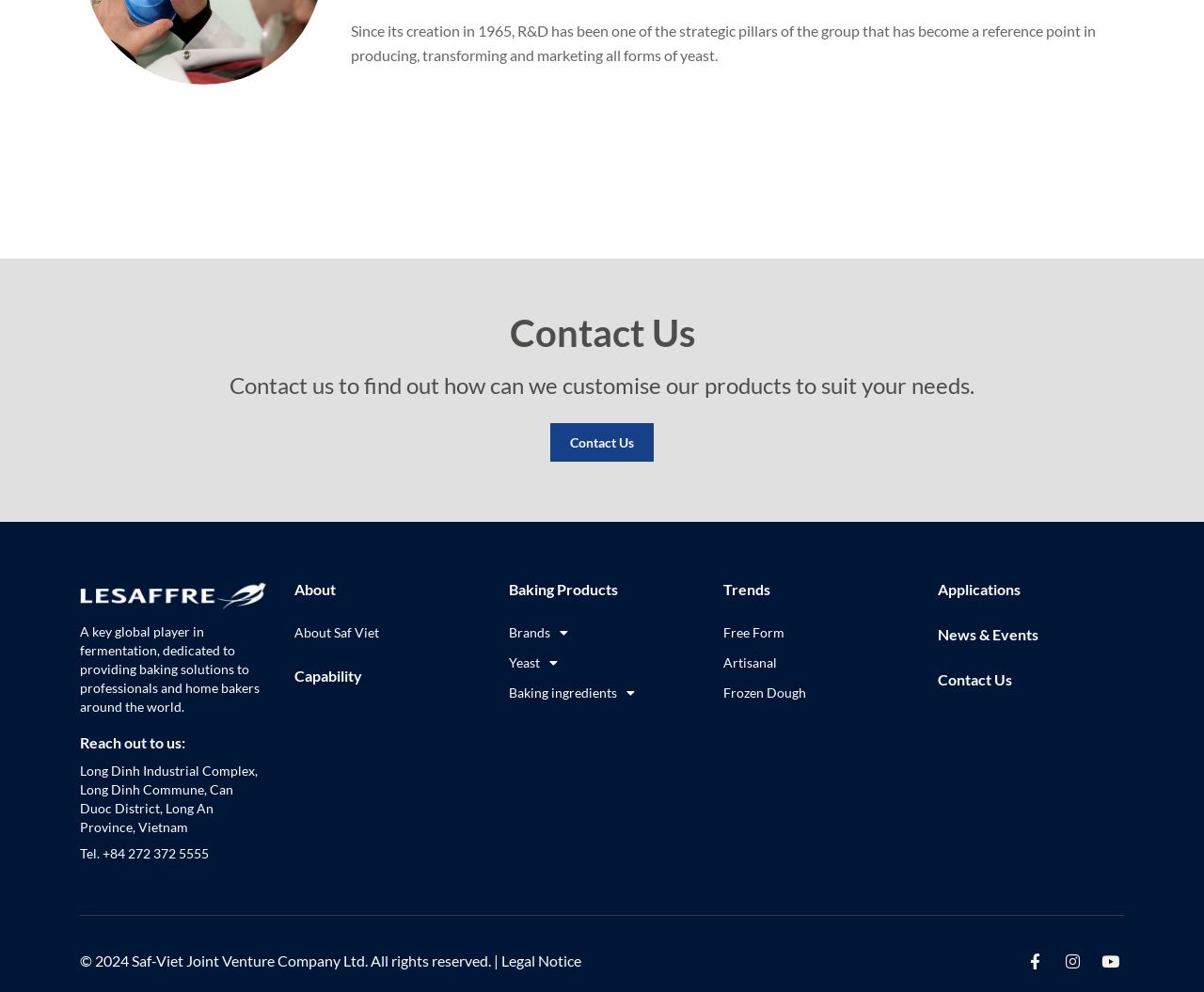Please give the bounding box coordinates of the area that should be clicked to fulfill the following instruction: "Learn more about Saf Viet". The coordinates should be in the format of four float numbers from 0 to 1, i.e., [left, top, right, bottom].

[0.245, 0.628, 0.399, 0.647]